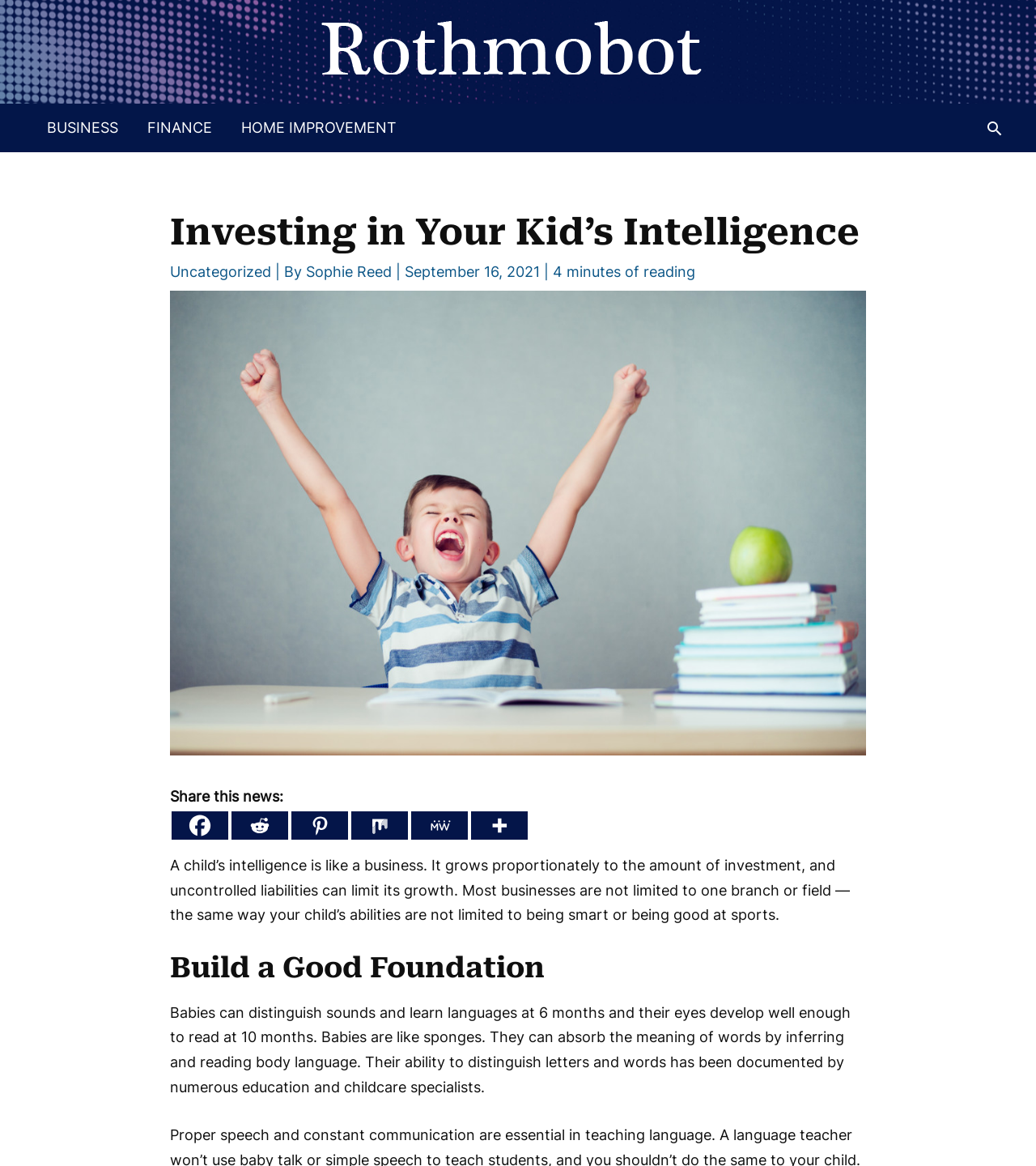Please find the bounding box for the UI element described by: "alt="Rothmobot"".

[0.309, 0.03, 0.677, 0.044]